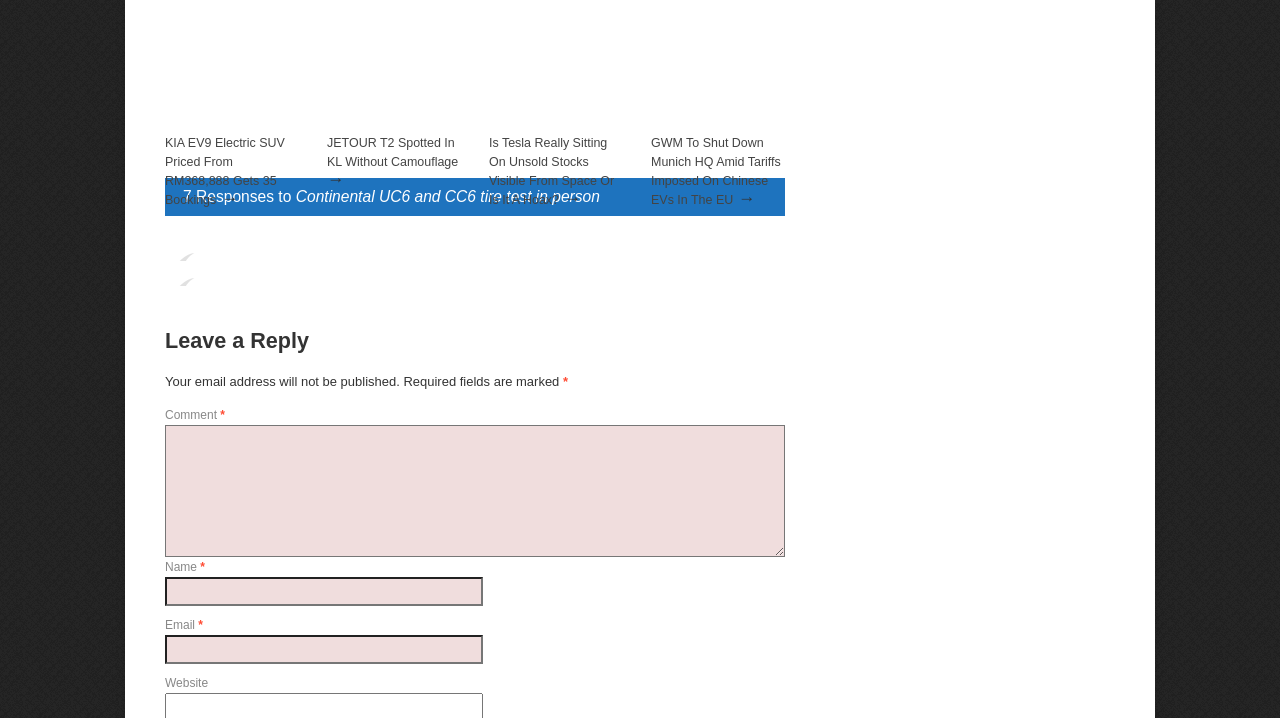Identify the bounding box coordinates for the region to click in order to carry out this instruction: "Click on Tesla link". Provide the coordinates using four float numbers between 0 and 1, formatted as [left, top, right, bottom].

[0.382, 0.166, 0.487, 0.185]